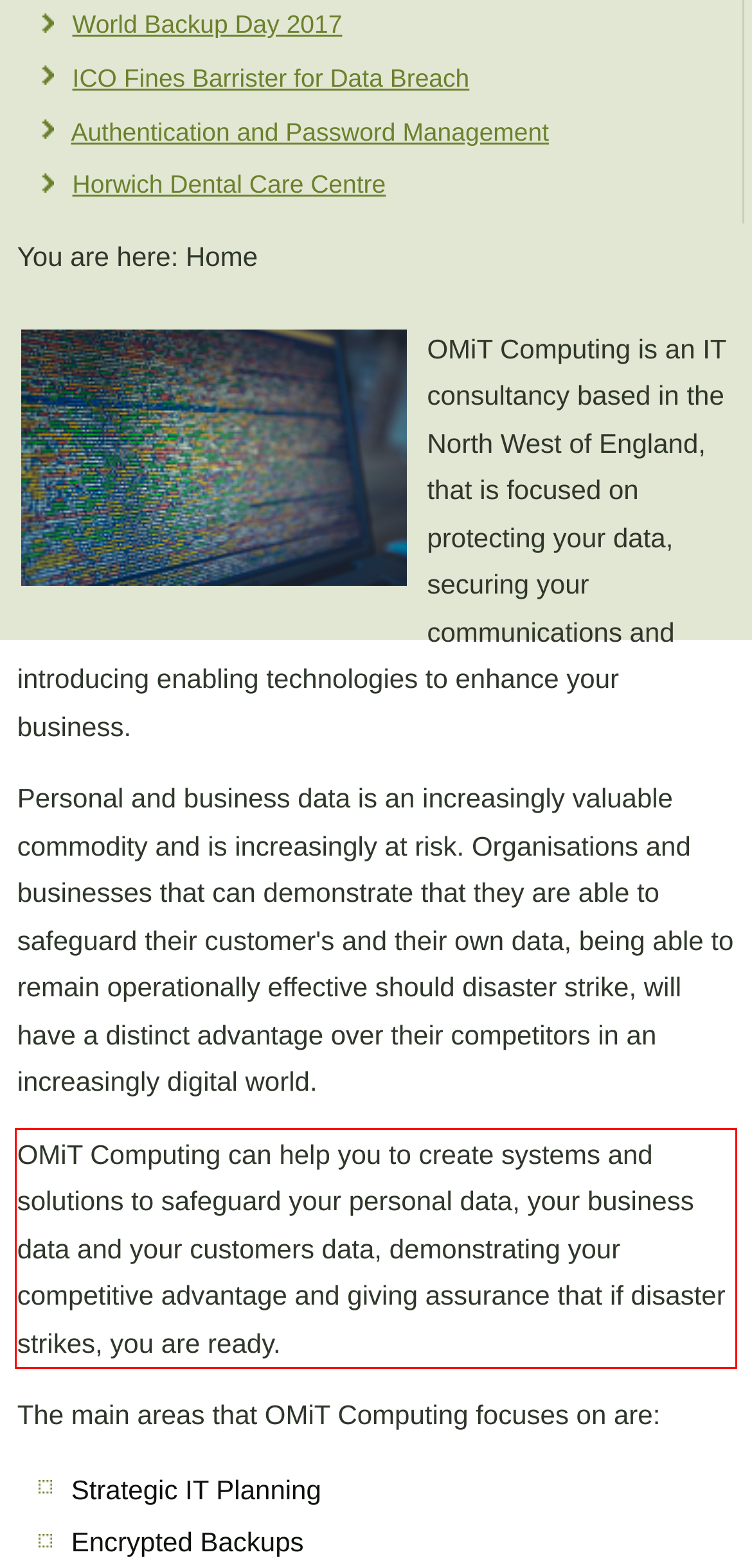Please analyze the provided webpage screenshot and perform OCR to extract the text content from the red rectangle bounding box.

OMiT Computing can help you to create systems and solutions to safeguard your personal data, your business data and your customers data, demonstrating your competitive advantage and giving assurance that if disaster strikes, you are ready.